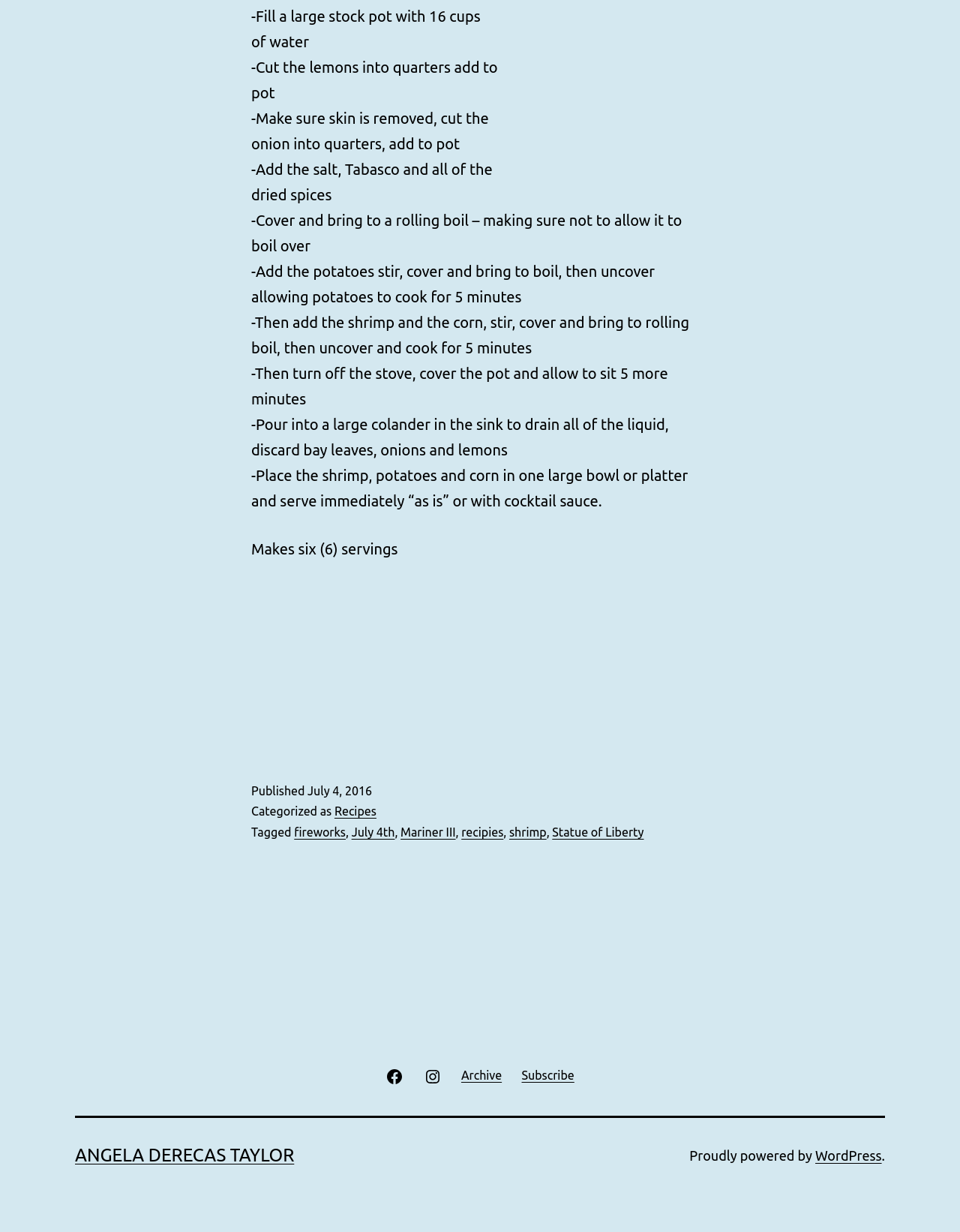What is the purpose of adding bay leaves to the pot?
Give a detailed and exhaustive answer to the question.

Although the recipe mentions adding bay leaves to the pot, it does not specify the purpose or reason behind it. It is likely that the bay leaves are added for flavor or aroma, but this is not explicitly stated on the webpage.